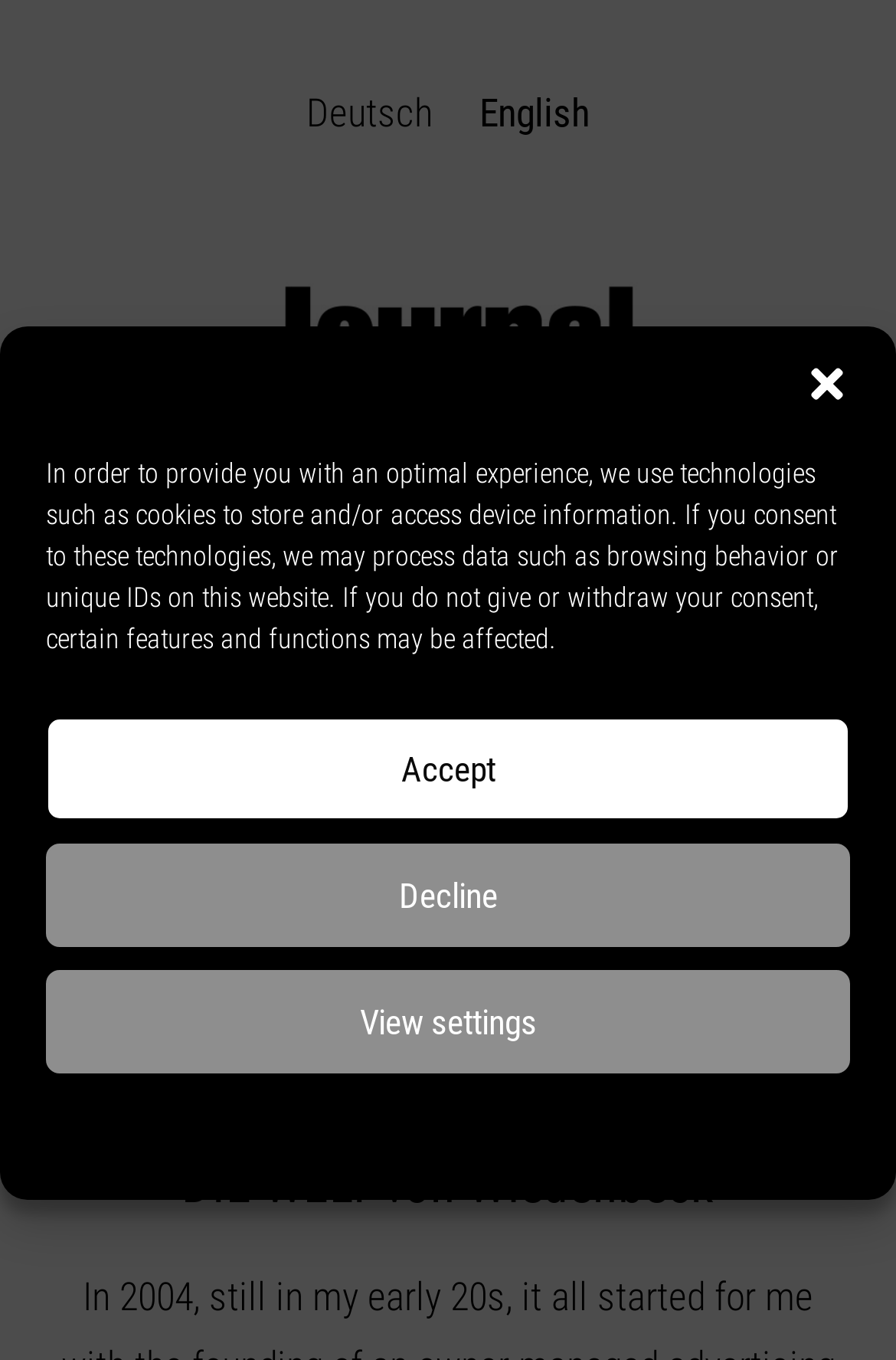What is the relationship between the website and Alexander von Wiedenbeck?
Analyze the image and provide a thorough answer to the question.

Based on the title of the webpage, 'DIE WELT von Wiedenbeck - Alexander von Wiedenbeck', it can be inferred that Alexander von Wiedenbeck is the creator or owner of the website.